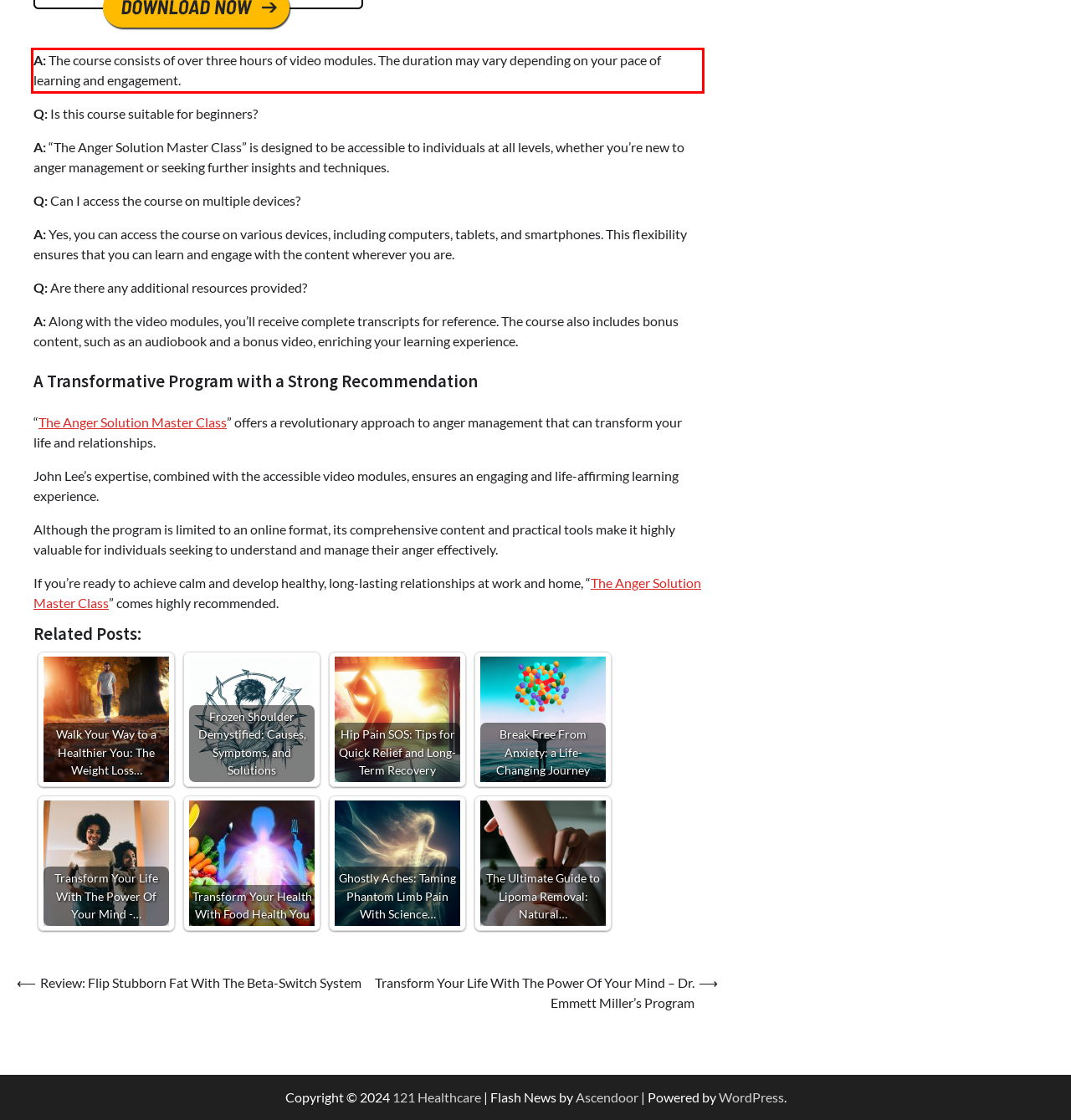Please take the screenshot of the webpage, find the red bounding box, and generate the text content that is within this red bounding box.

A: The course consists of over three hours of video modules. The duration may vary depending on your pace of learning and engagement.